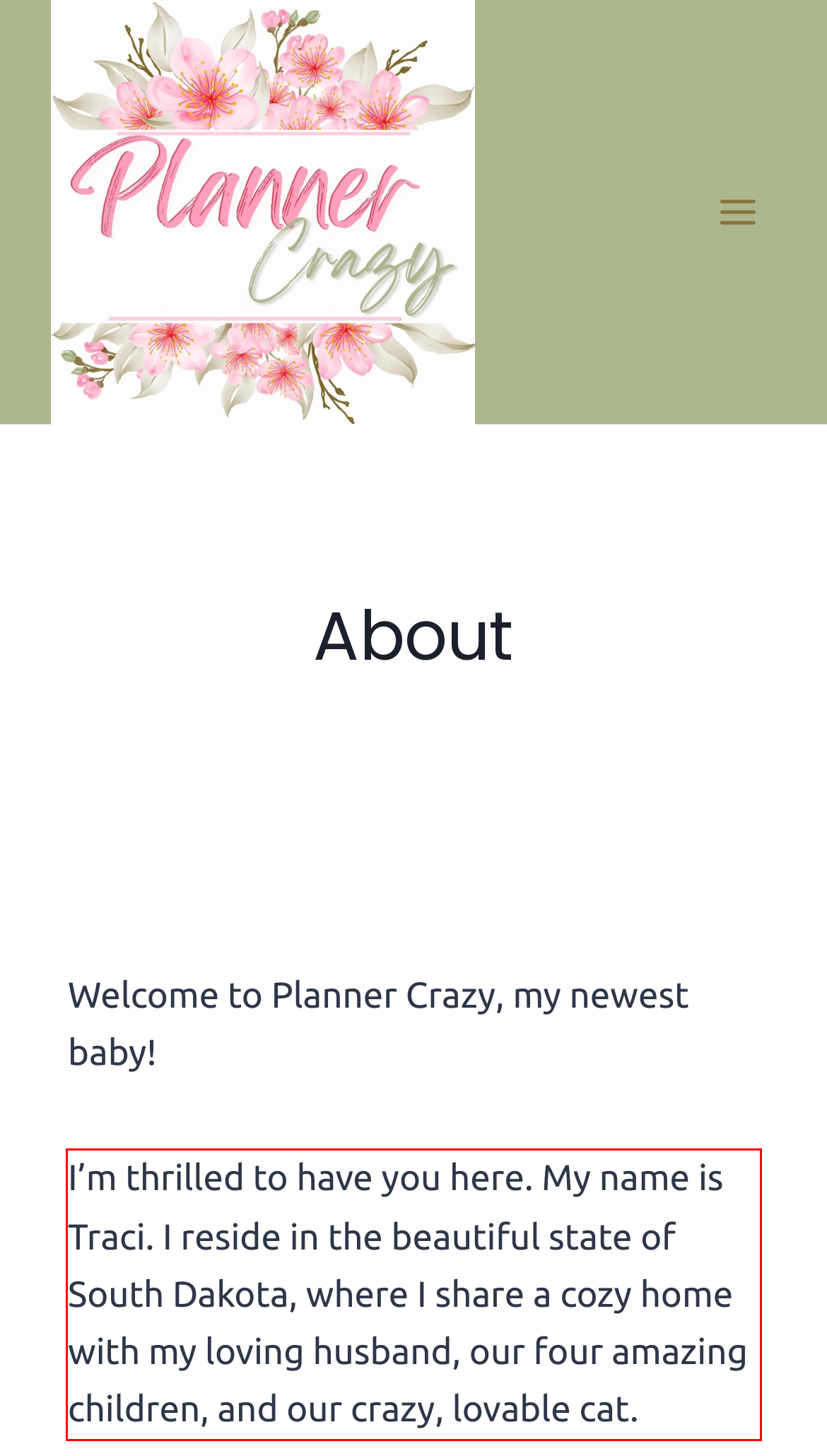Using the provided screenshot of a webpage, recognize the text inside the red rectangle bounding box by performing OCR.

I’m thrilled to have you here. My name is Traci. I reside in the beautiful state of South Dakota, where I share a cozy home with my loving husband, our four amazing children, and our crazy, lovable cat.